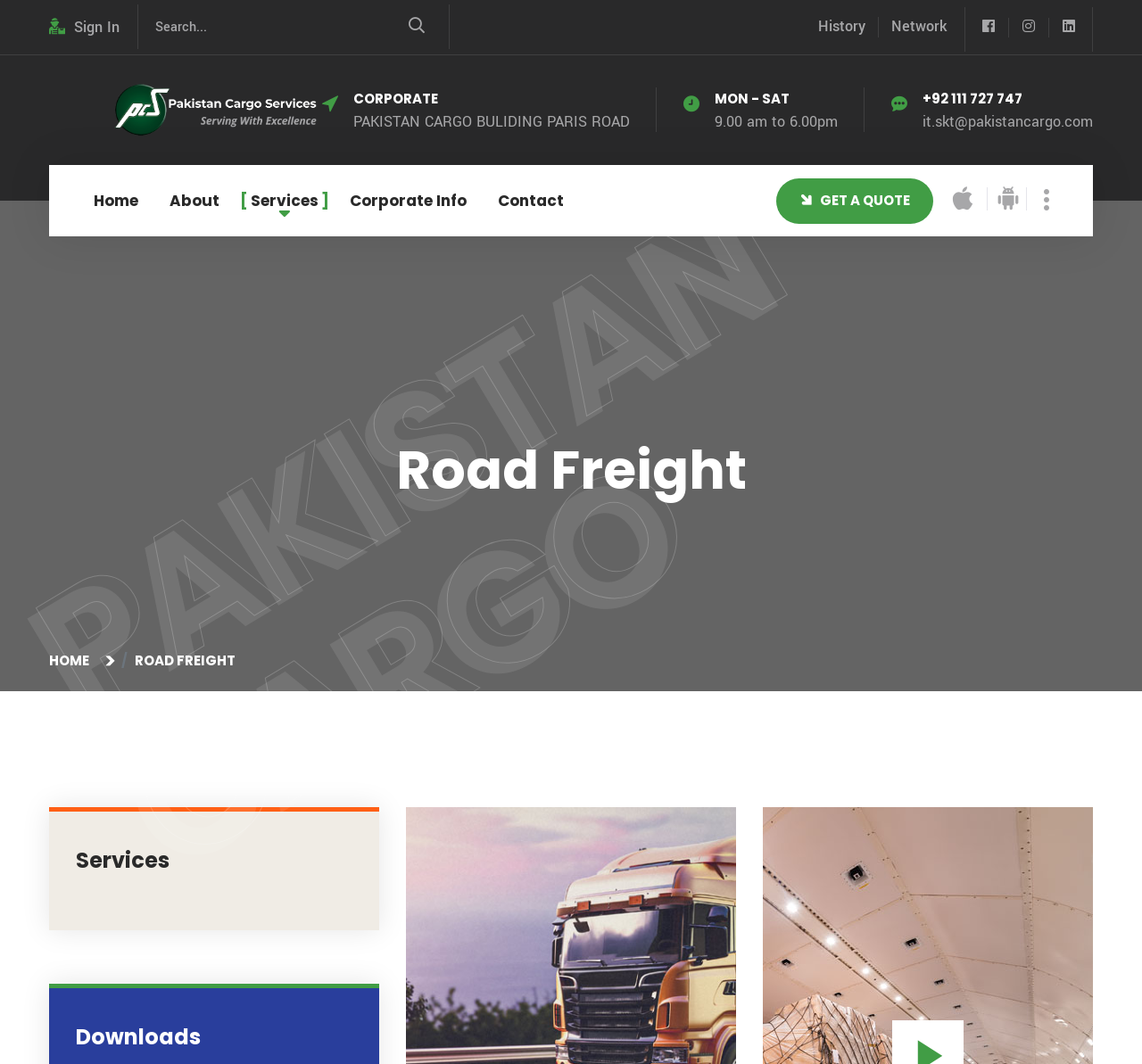Please specify the bounding box coordinates for the clickable region that will help you carry out the instruction: "View corporate information".

[0.306, 0.174, 0.409, 0.204]